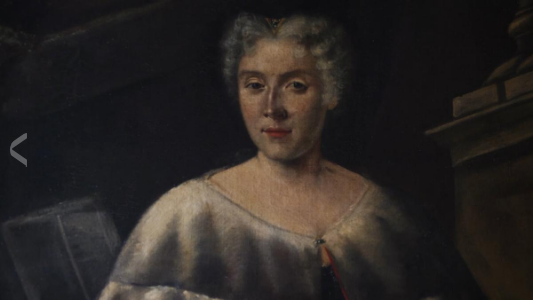Describe the image in great detail, covering all key points.

This portrait depicts Laura Bassi, an extraordinary figure in the history of science, recognized as the first woman in the world to be appointed to a university chair. Administered in Bologna in 1732, her appointment to the chair of universal philosophy, or experimental physics, marked a significant breakthrough for women in academia during the 18th century. Bassi was born in 1711 into a modest family and displayed remarkable intelligence from a young age. Despite the societal constraints of her time, she navigated her educational path with the support of her family and notable figures, ultimately becoming a leading intellectual in her field. This artwork, housed in the Biblioteca Universitaria di Bologna, captures her poised demeanor and significant contribution to the Enlightenment, a period characterized by increased cultural openness for women.